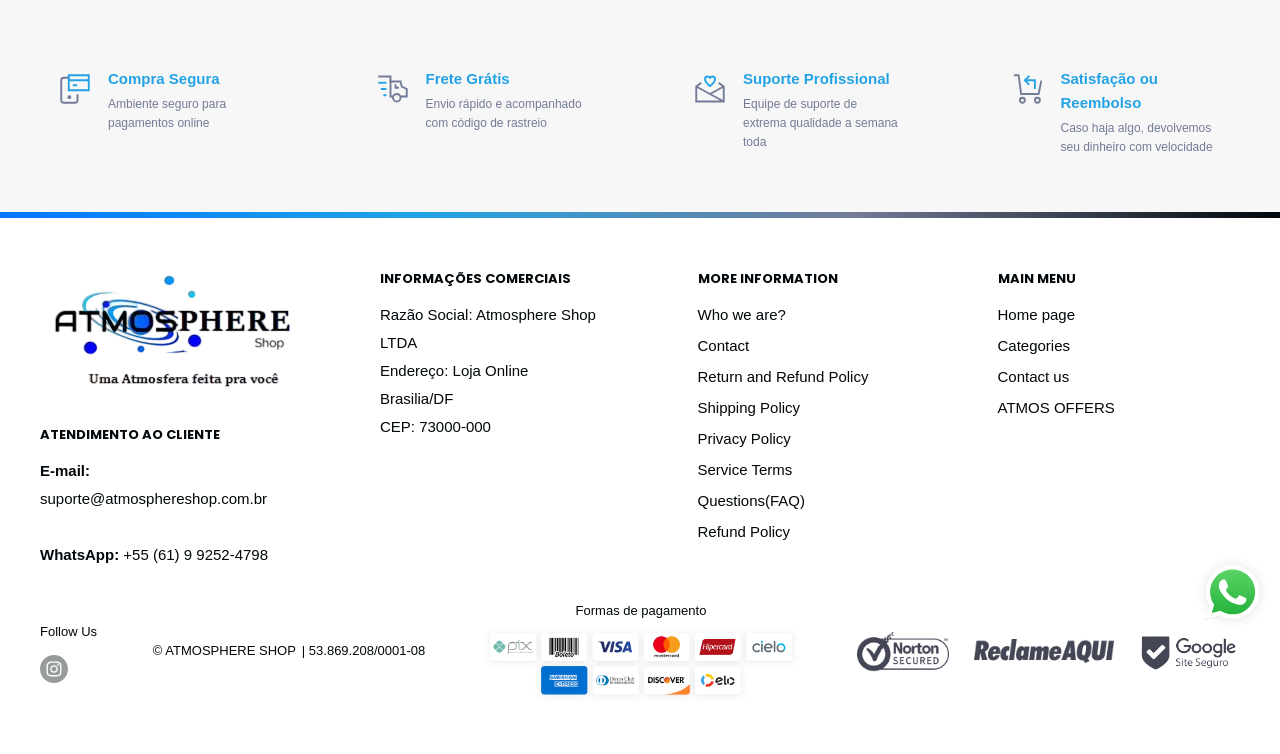Given the webpage screenshot, identify the bounding box of the UI element that matches this description: "Contact us".

[0.779, 0.479, 0.959, 0.52]